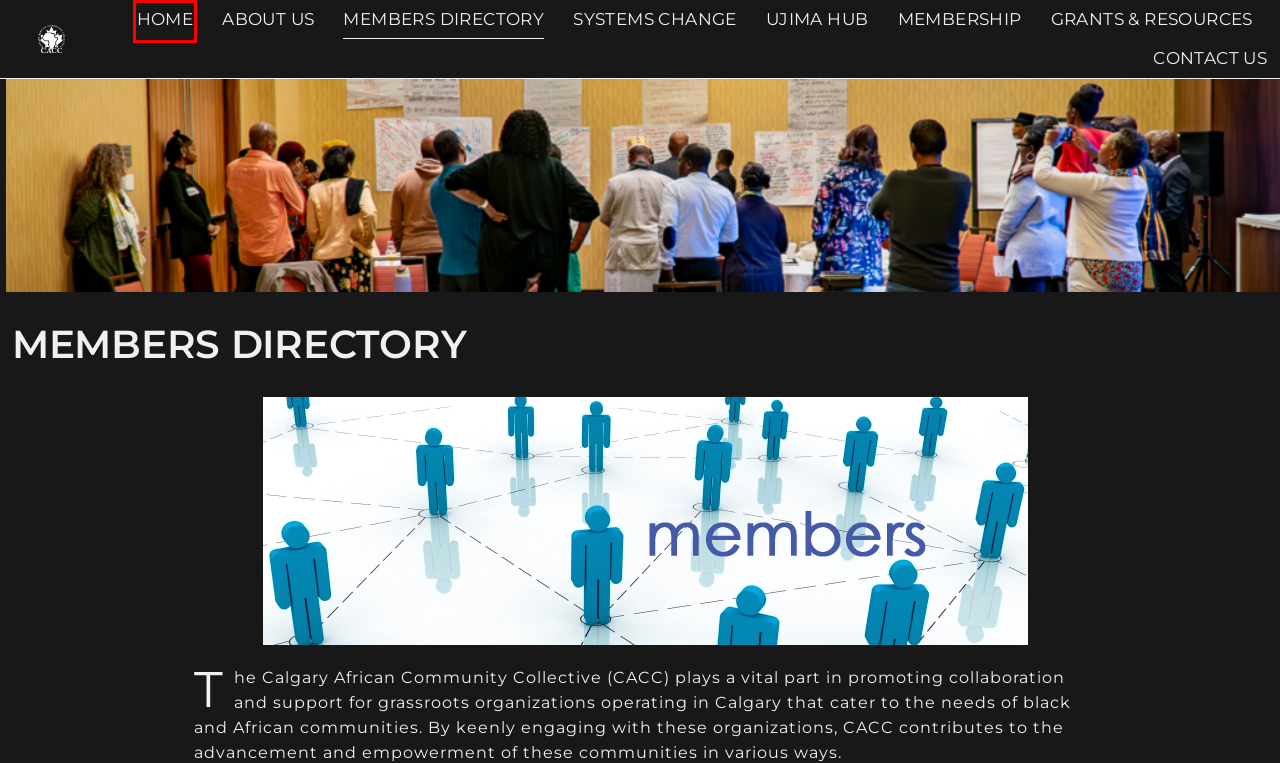Given a screenshot of a webpage with a red rectangle bounding box around a UI element, select the best matching webpage description for the new webpage that appears after clicking the highlighted element. The candidate descriptions are:
A. Ujima Hub – Calgary African Community Collective
B. Contact Us – Calgary African Community Collective
C. Calgary African Community Collective – CACC
D. Home - Oladele - The Oladele Foundation
E. Membership – Calgary African Community Collective
F. Systems Change – Calgary African Community Collective
G. About Us – Calgary African Community Collective
H. Asanteman Association of North America

C